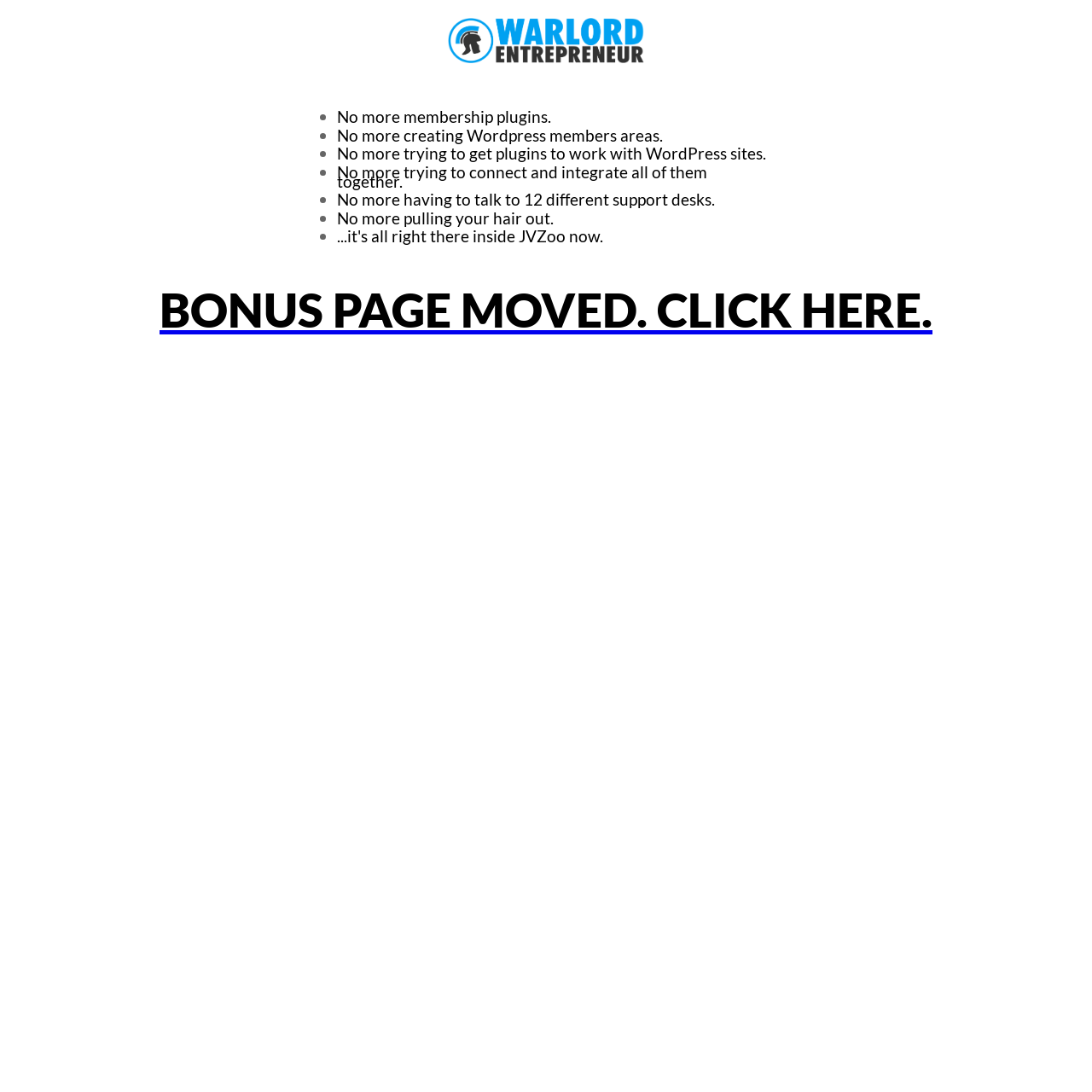What is the tone of the webpage? Observe the screenshot and provide a one-word or short phrase answer.

Positive